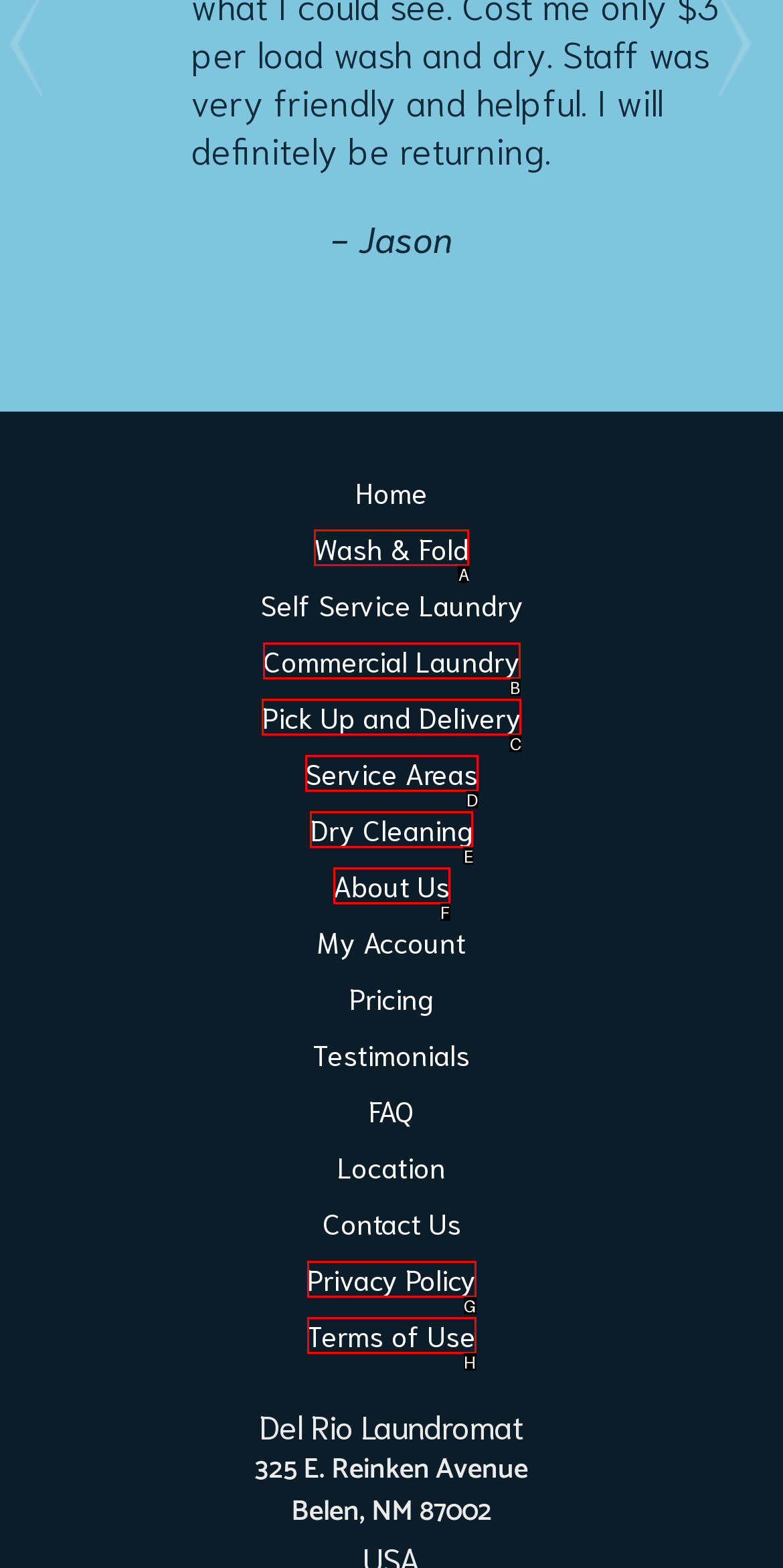Select the letter of the option that should be clicked to achieve the specified task: learn about wash and fold services. Respond with just the letter.

A